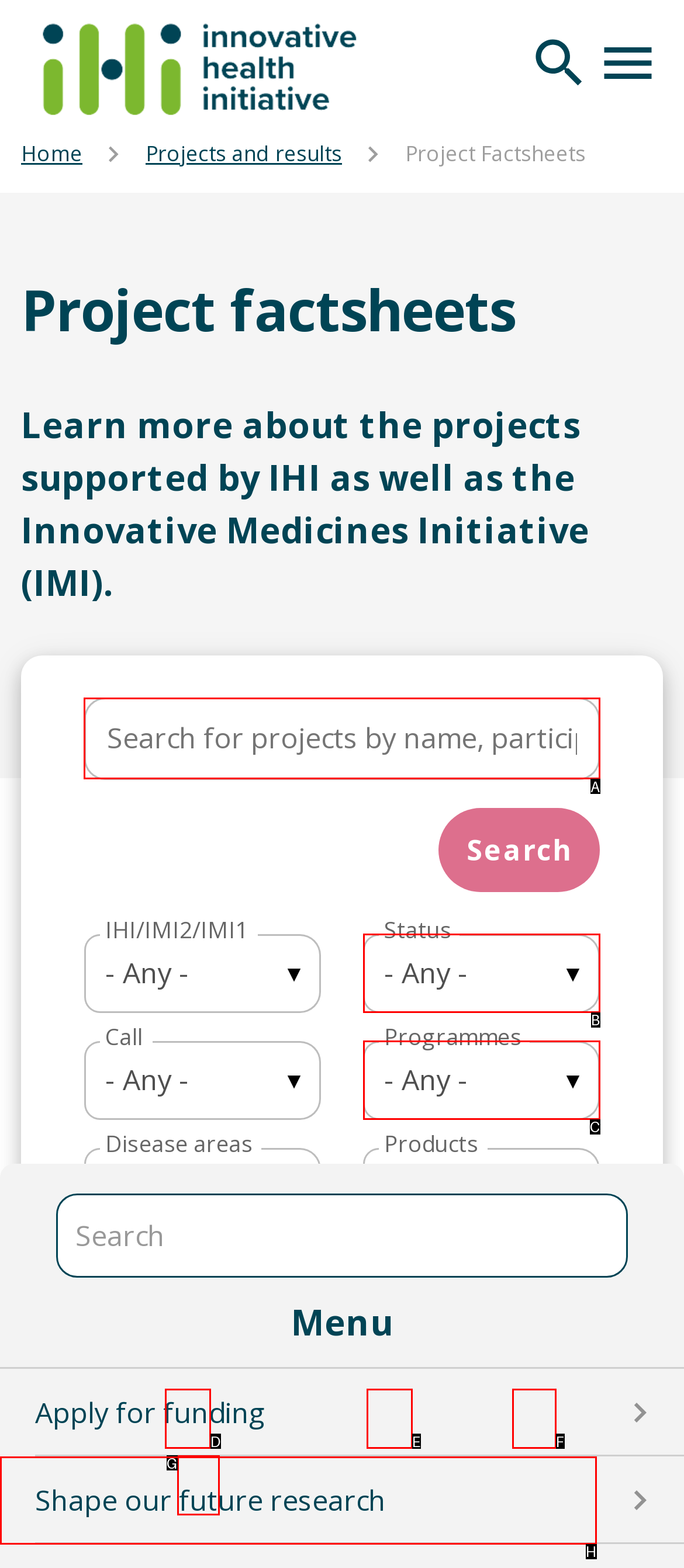From the given options, choose the one to complete the task: Search for projects
Indicate the letter of the correct option.

A